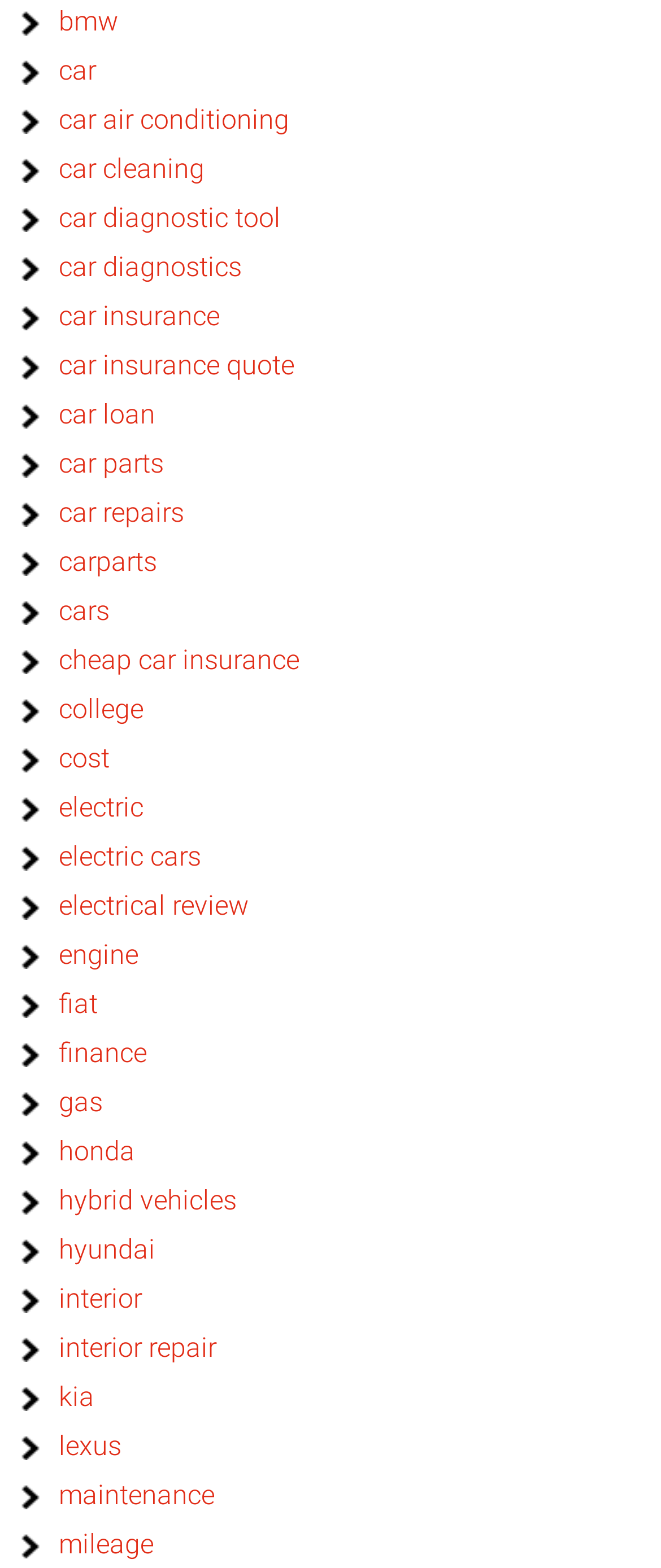Locate the bounding box coordinates of the UI element described by: "car insurance quote". Provide the coordinates as four float numbers between 0 and 1, formatted as [left, top, right, bottom].

[0.089, 0.223, 0.446, 0.243]